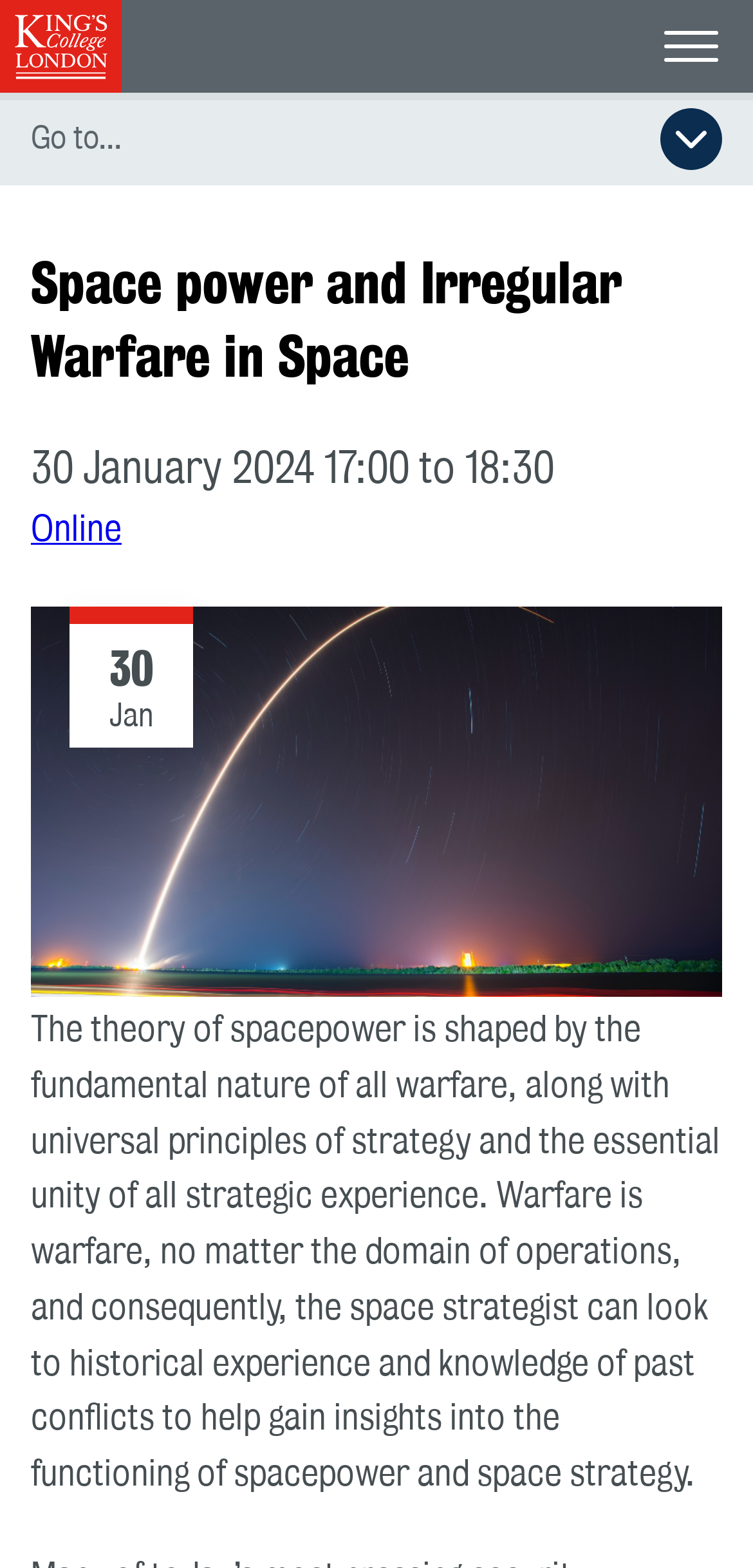What is the time of the presentation?
Answer with a single word or phrase, using the screenshot for reference.

17:00 to 18:30